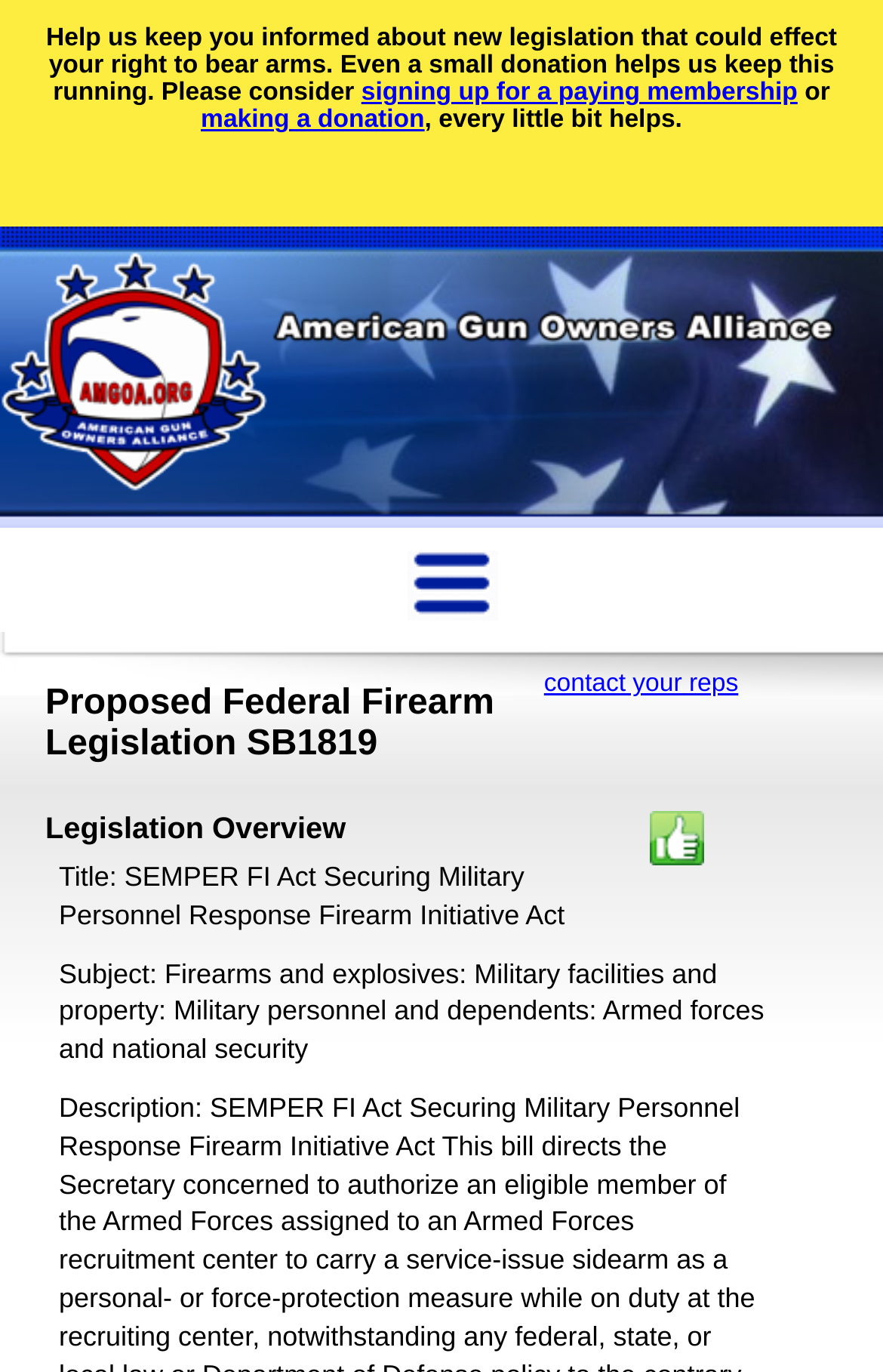What is the purpose of the American Gun Owners Alliance?
Please use the visual content to give a single word or phrase answer.

Fight for second amendment rights